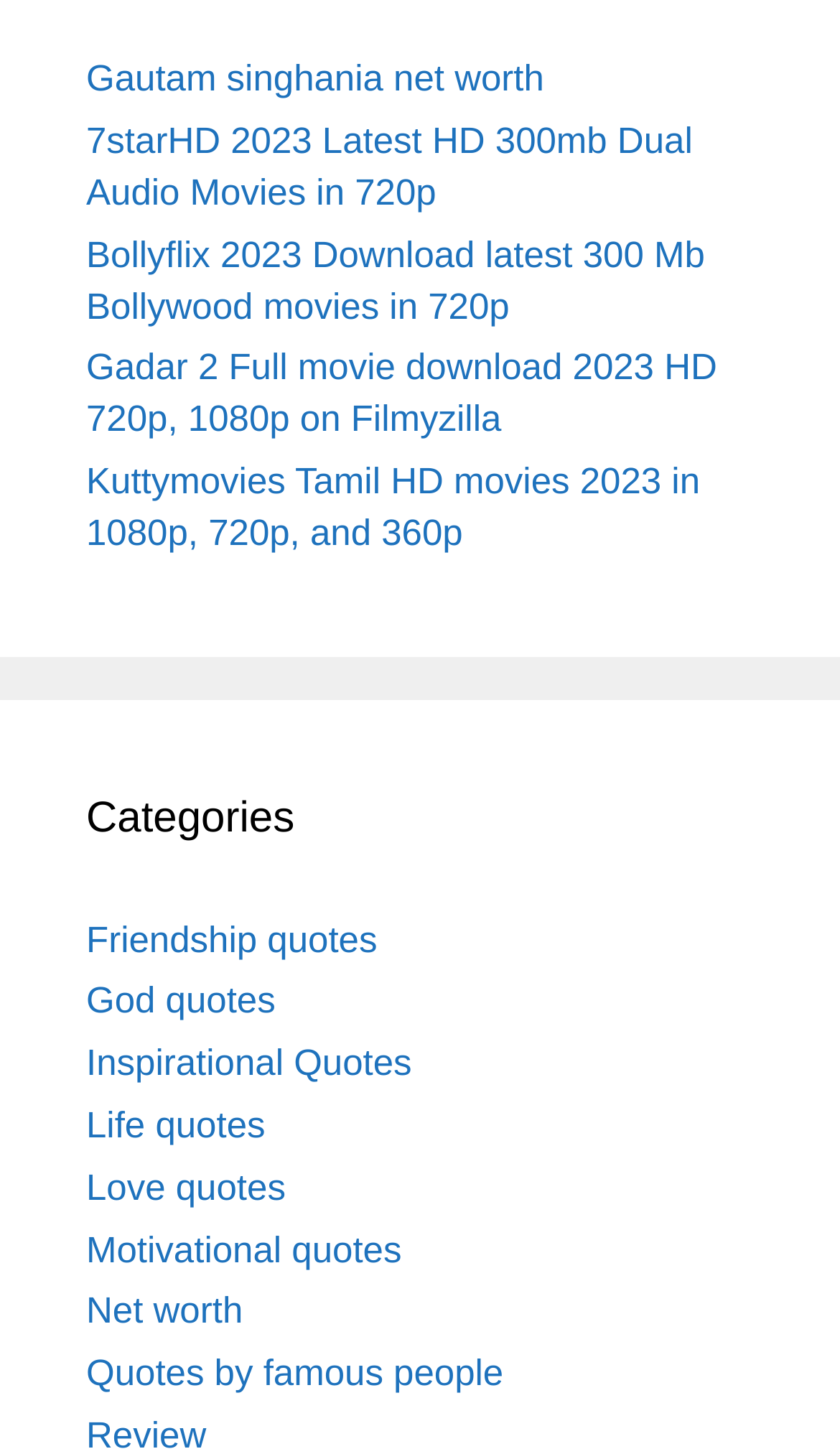Determine the bounding box coordinates for the clickable element required to fulfill the instruction: "Download latest Bollywood movies from Bollyflix". Provide the coordinates as four float numbers between 0 and 1, i.e., [left, top, right, bottom].

[0.103, 0.161, 0.839, 0.225]